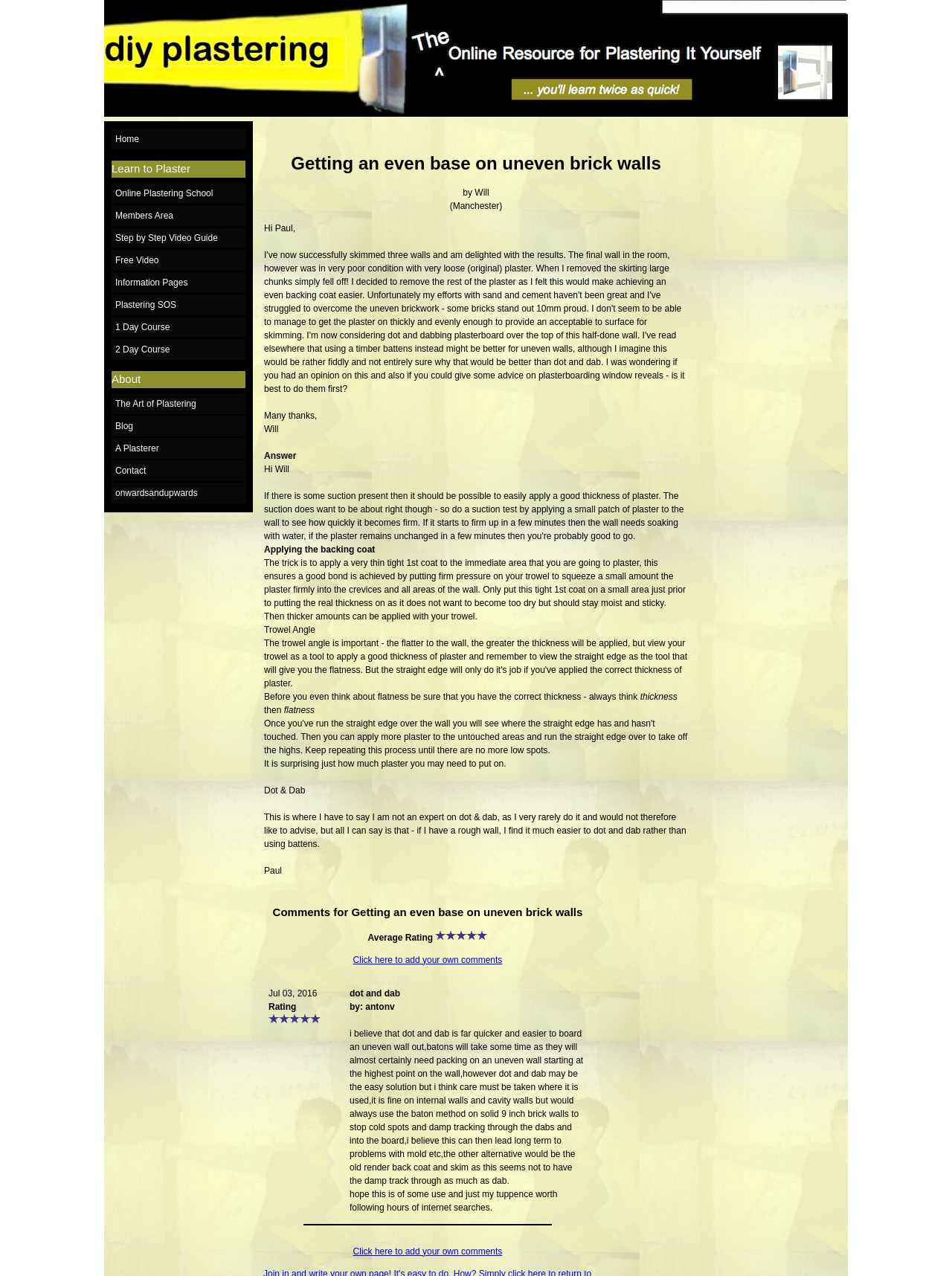Please specify the bounding box coordinates of the area that should be clicked to accomplish the following instruction: "Click on the 'Comments for Getting an even base on uneven brick walls' link". The coordinates should consist of four float numbers between 0 and 1, i.e., [left, top, right, bottom].

[0.273, 0.698, 0.625, 0.767]